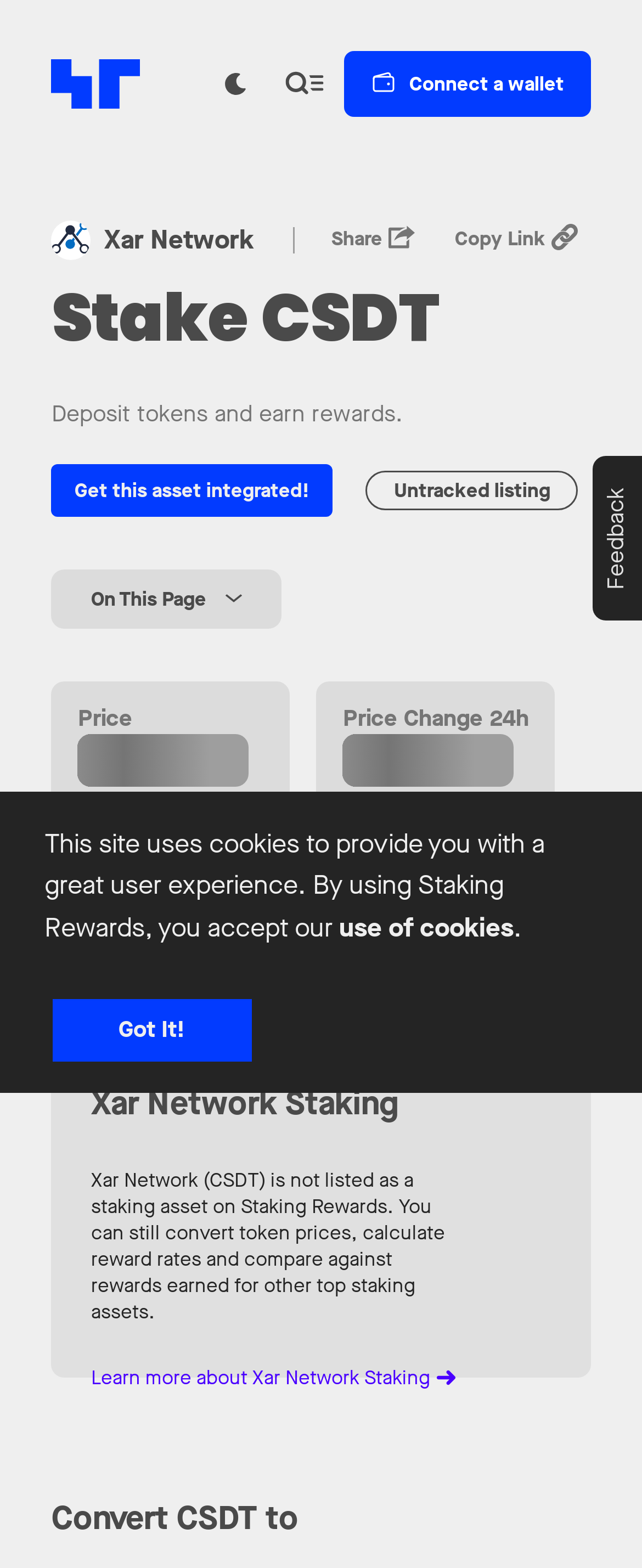Using the information in the image, give a detailed answer to the following question: What is the 'To the top' button used for?

The 'To the top' button is a child of the root element with bounding box coordinates [0.817, 0.624, 0.92, 0.666]. The purpose of this button is to allow the user to quickly navigate to the top of the page, as indicated by the text on the button.